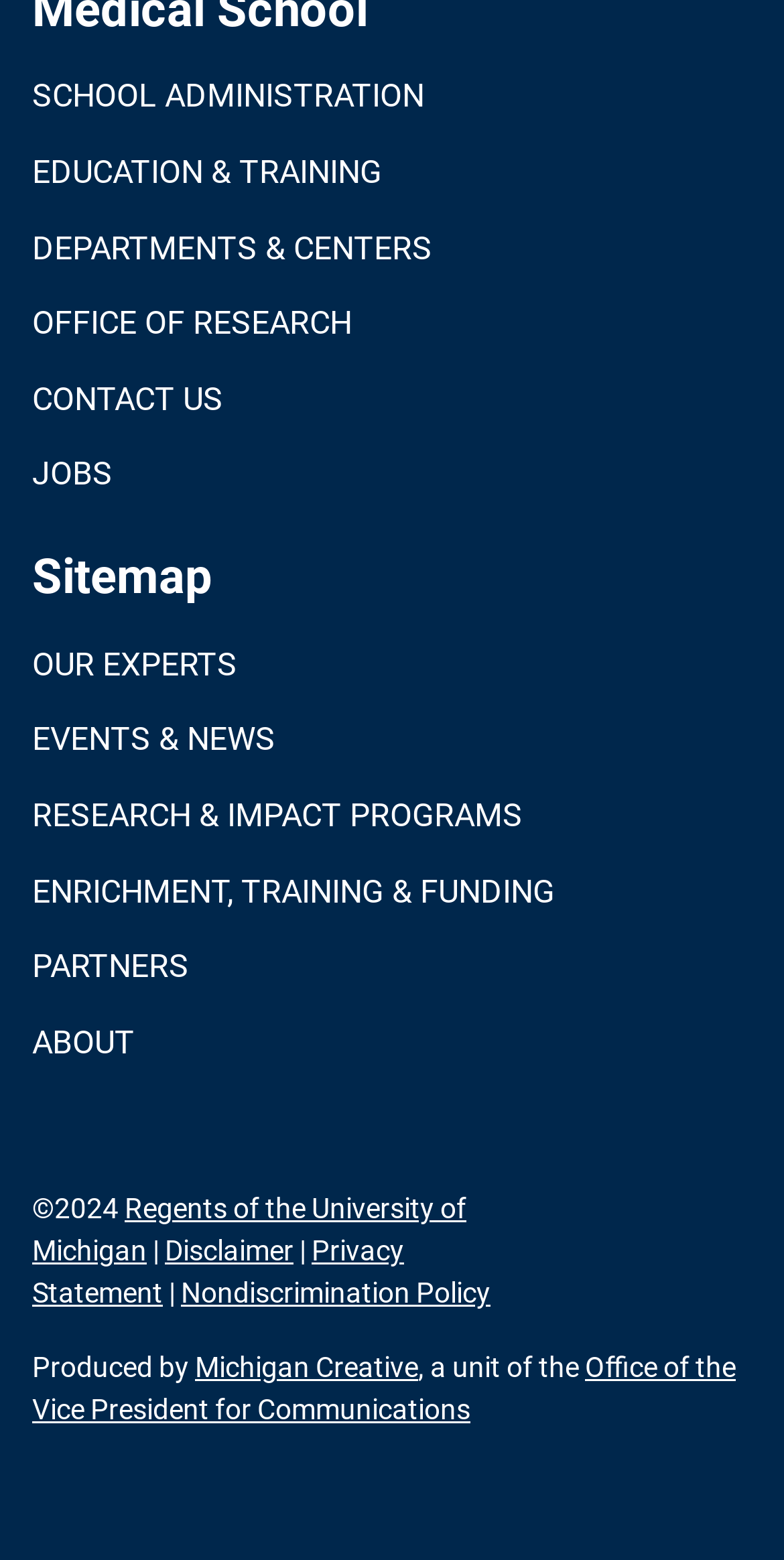Locate the bounding box of the UI element defined by this description: "Michigan Creative". The coordinates should be given as four float numbers between 0 and 1, formatted as [left, top, right, bottom].

[0.249, 0.866, 0.533, 0.887]